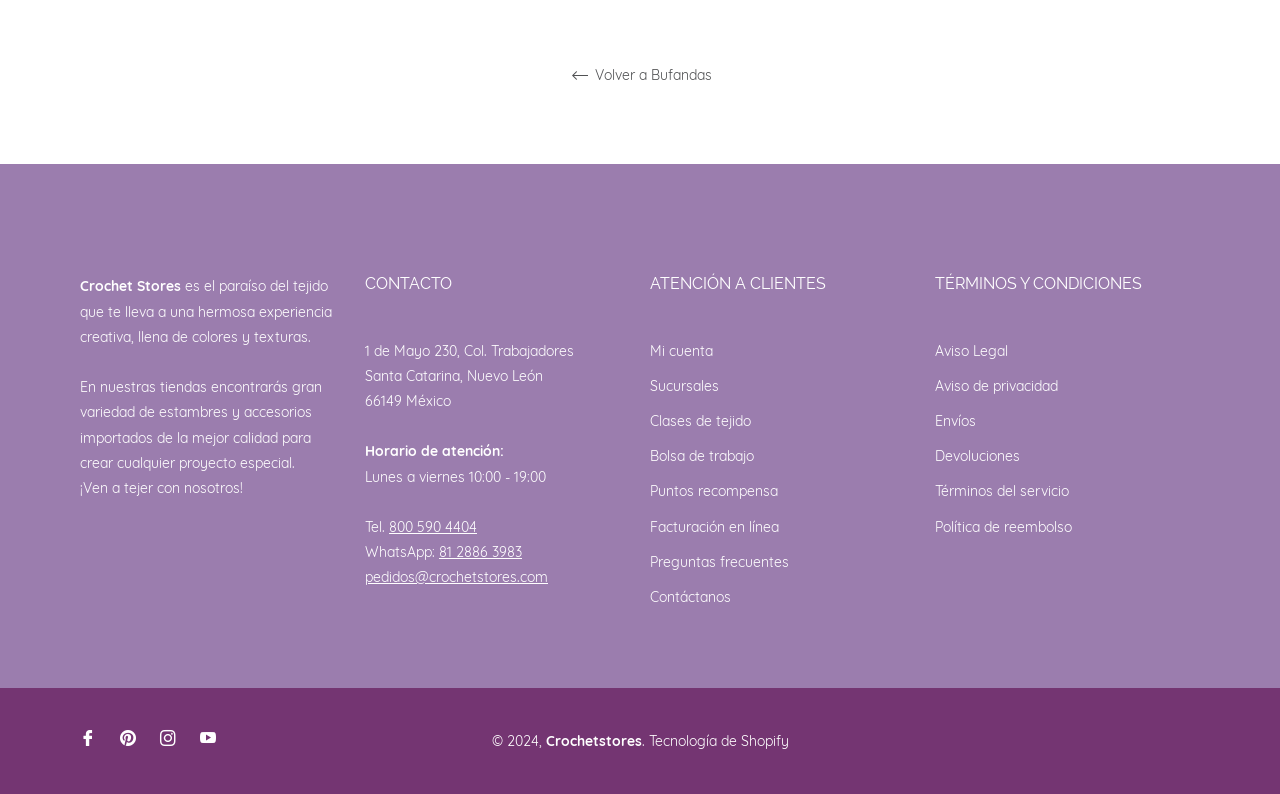Determine the bounding box coordinates of the section to be clicked to follow the instruction: "Visit Crochetstores". The coordinates should be given as four float numbers between 0 and 1, formatted as [left, top, right, bottom].

[0.426, 0.922, 0.501, 0.945]